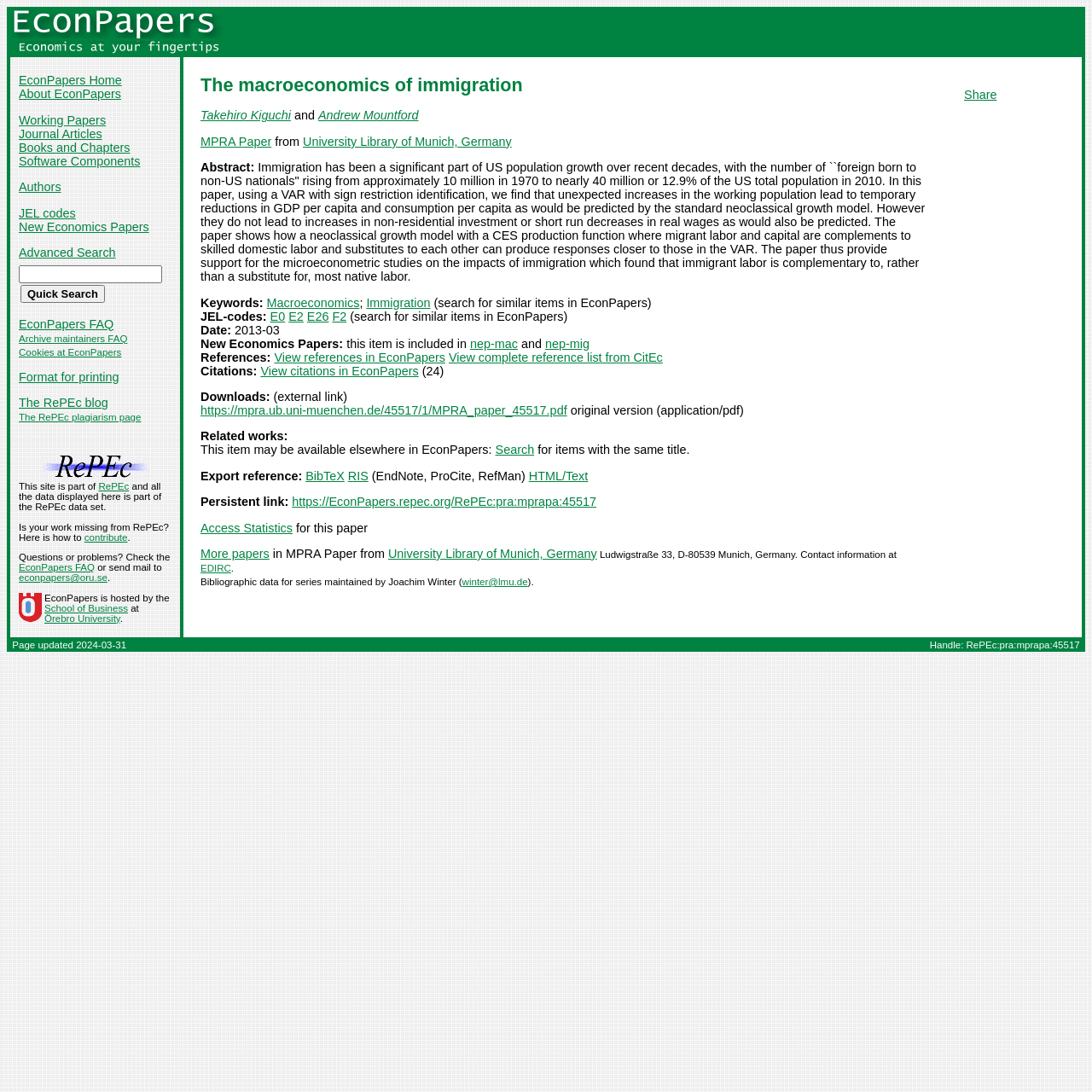Identify the bounding box coordinates necessary to click and complete the given instruction: "Call the store".

None